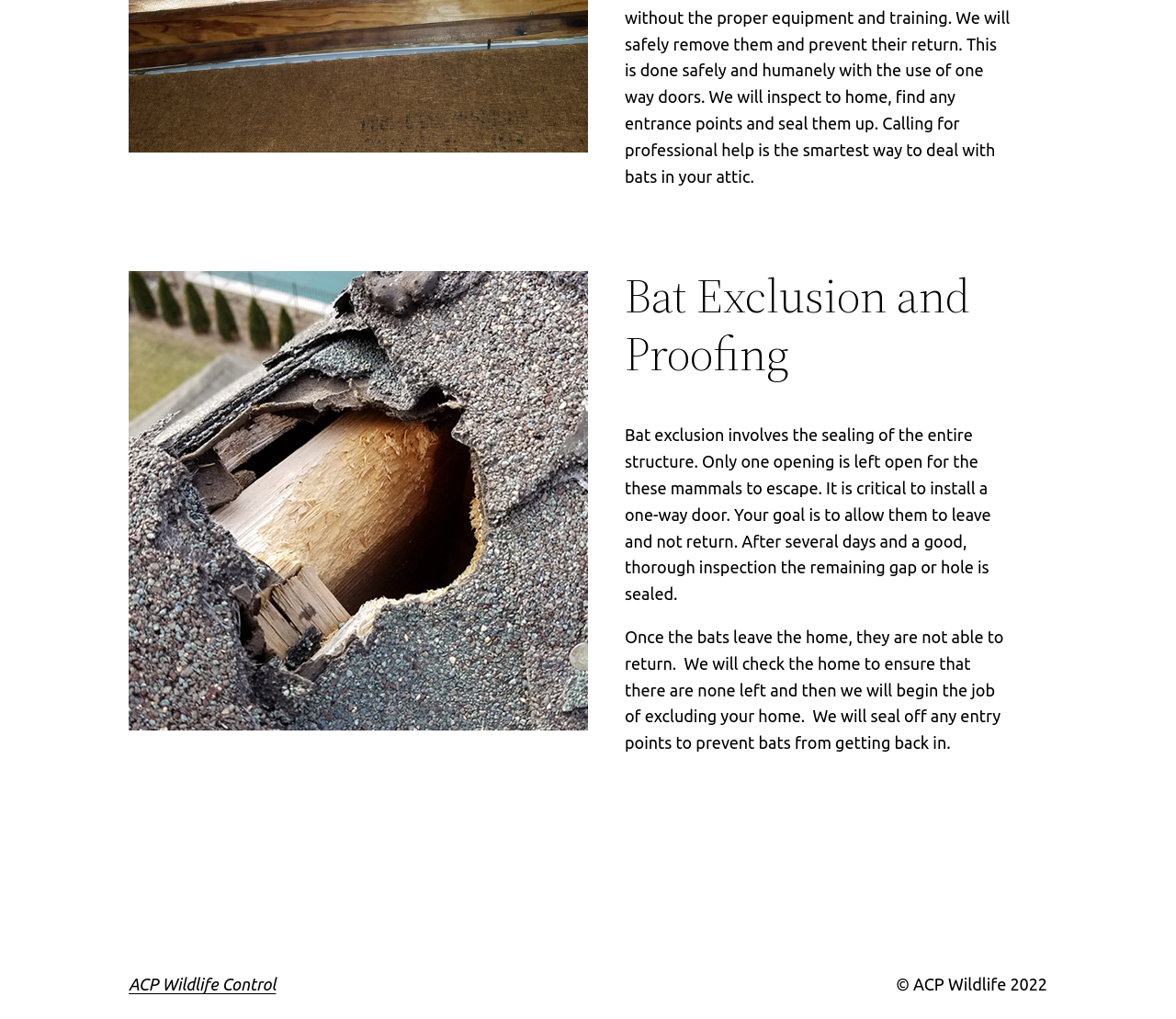Please answer the following question using a single word or phrase: 
Who provides the bat exclusion service?

ACP Wildlife Control